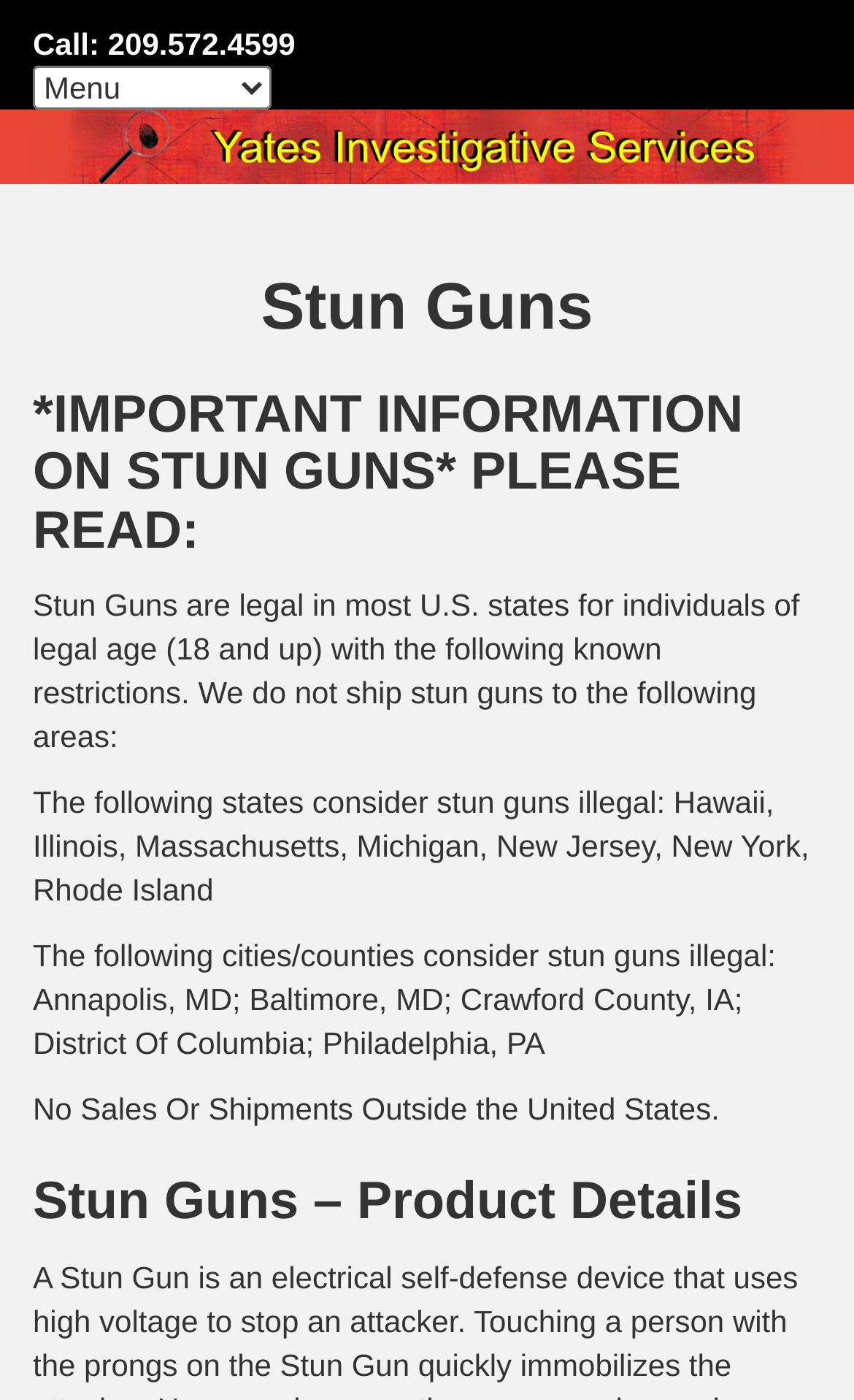Using a single word or phrase, answer the following question: 
What is the phone number to call?

209.572.4599